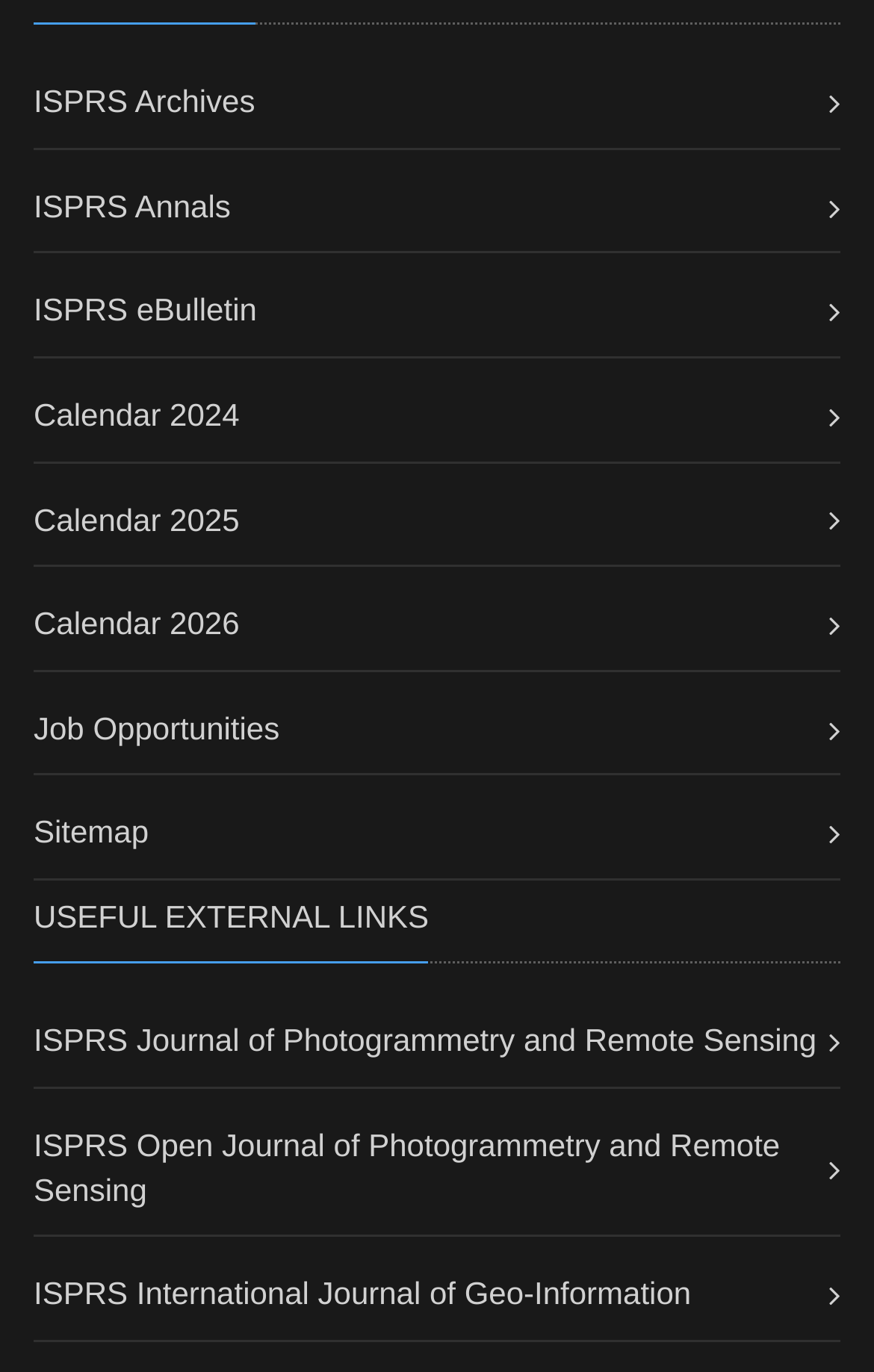Please locate the bounding box coordinates of the element's region that needs to be clicked to follow the instruction: "Explore Job Opportunities". The bounding box coordinates should be provided as four float numbers between 0 and 1, i.e., [left, top, right, bottom].

[0.038, 0.517, 0.32, 0.543]